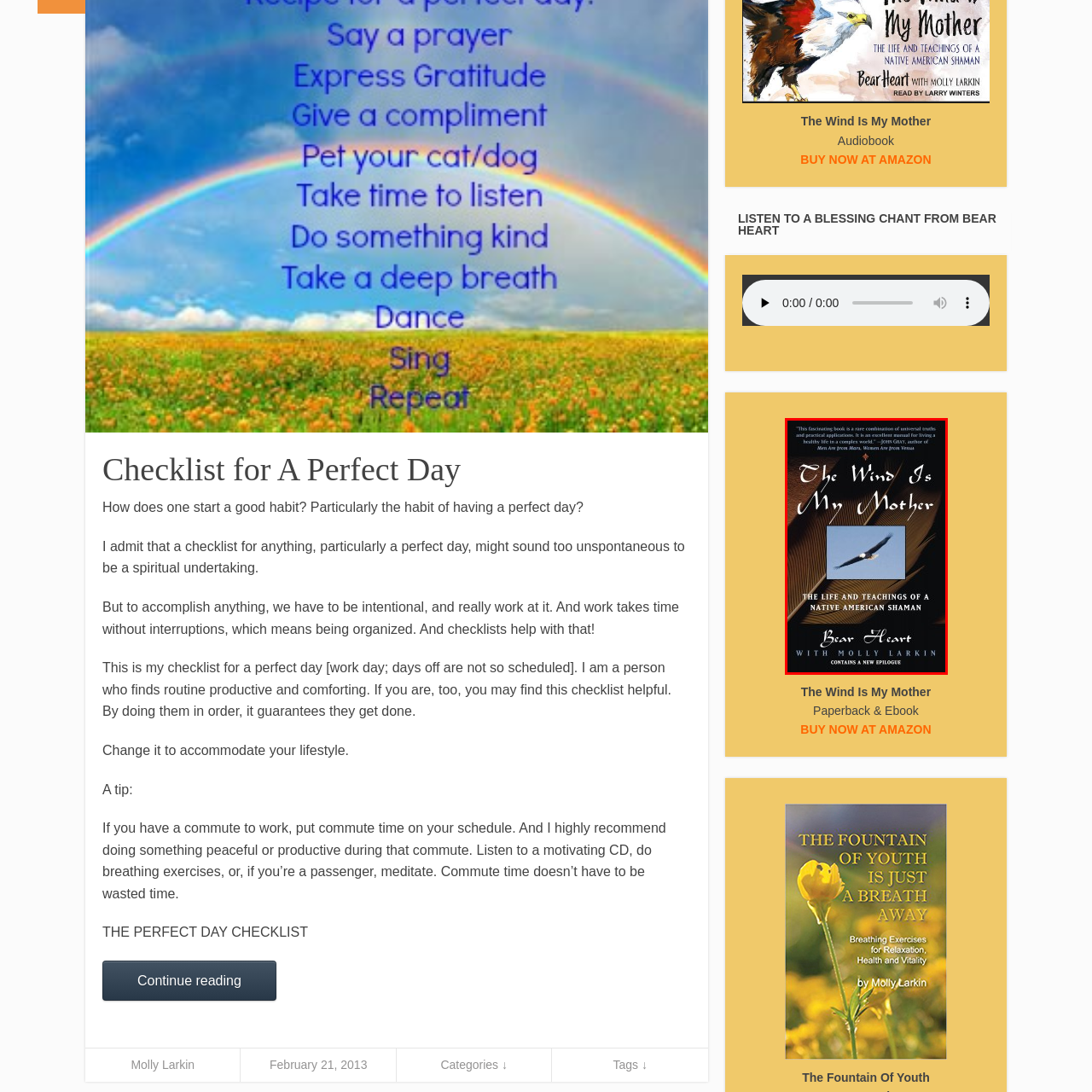What is symbolized by the eagle in the illustration?
Direct your attention to the area of the image outlined in red and provide a detailed response based on the visual information available.

The beautiful illustration of a soaring eagle against a backdrop of earthy tones and feather motifs symbolizes freedom and connection to nature, which is likely a central theme of the book.